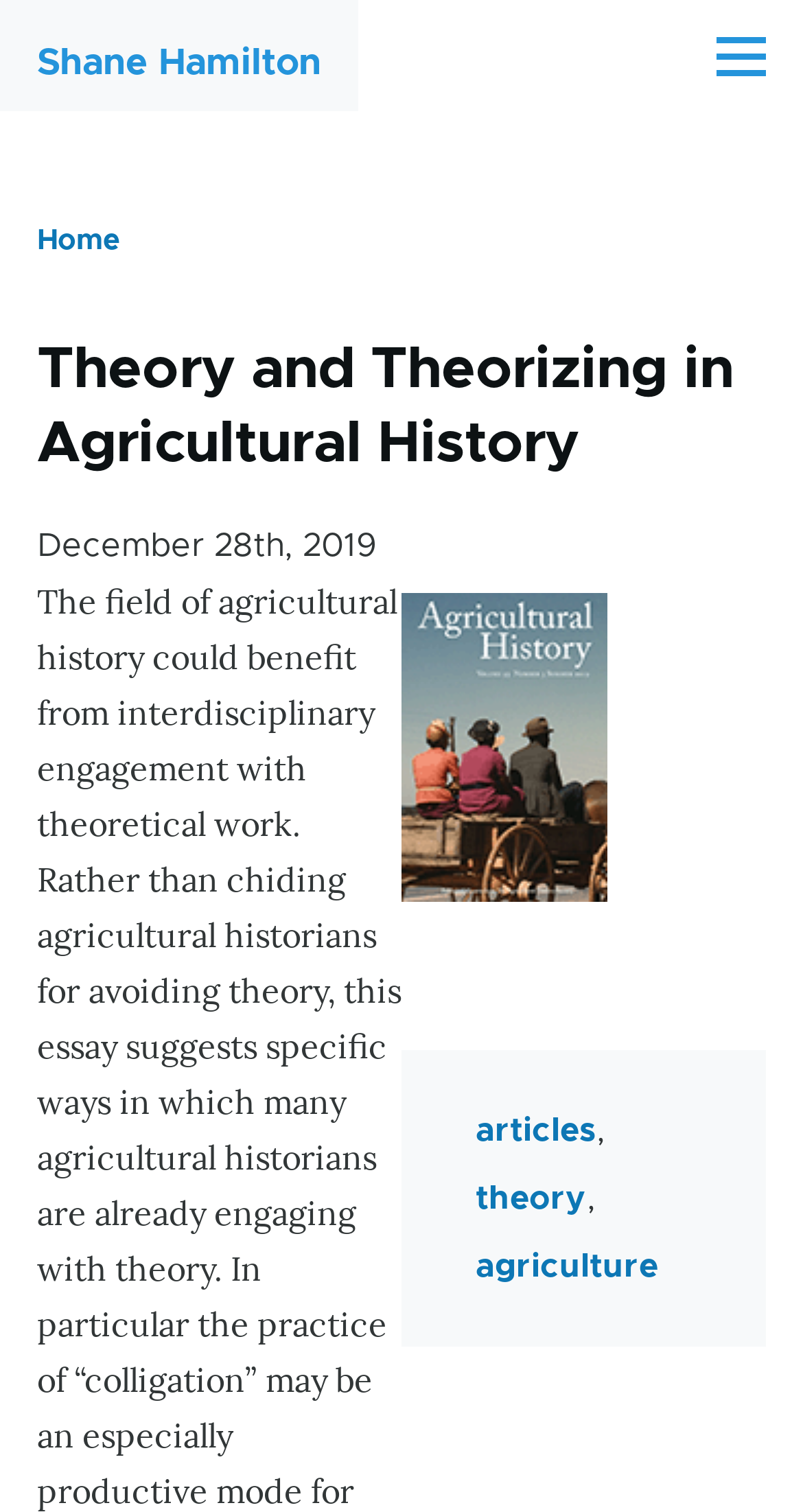What are the main topics of this webpage?
Respond to the question with a single word or phrase according to the image.

Theory, Agriculture, History